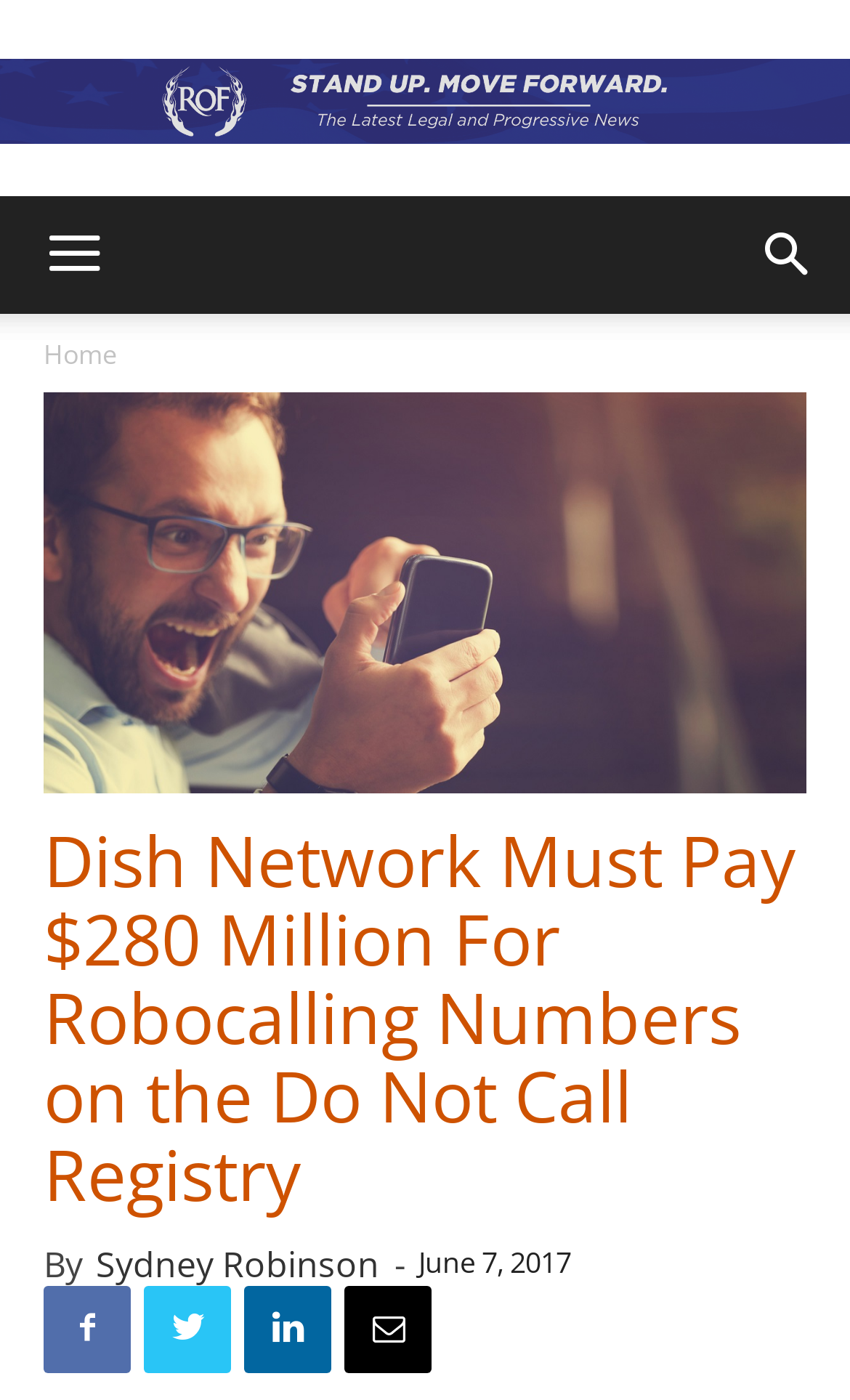Specify the bounding box coordinates of the element's area that should be clicked to execute the given instruction: "visit the Ring of Fire Network". The coordinates should be four float numbers between 0 and 1, i.e., [left, top, right, bottom].

[0.0, 0.042, 1.0, 0.103]